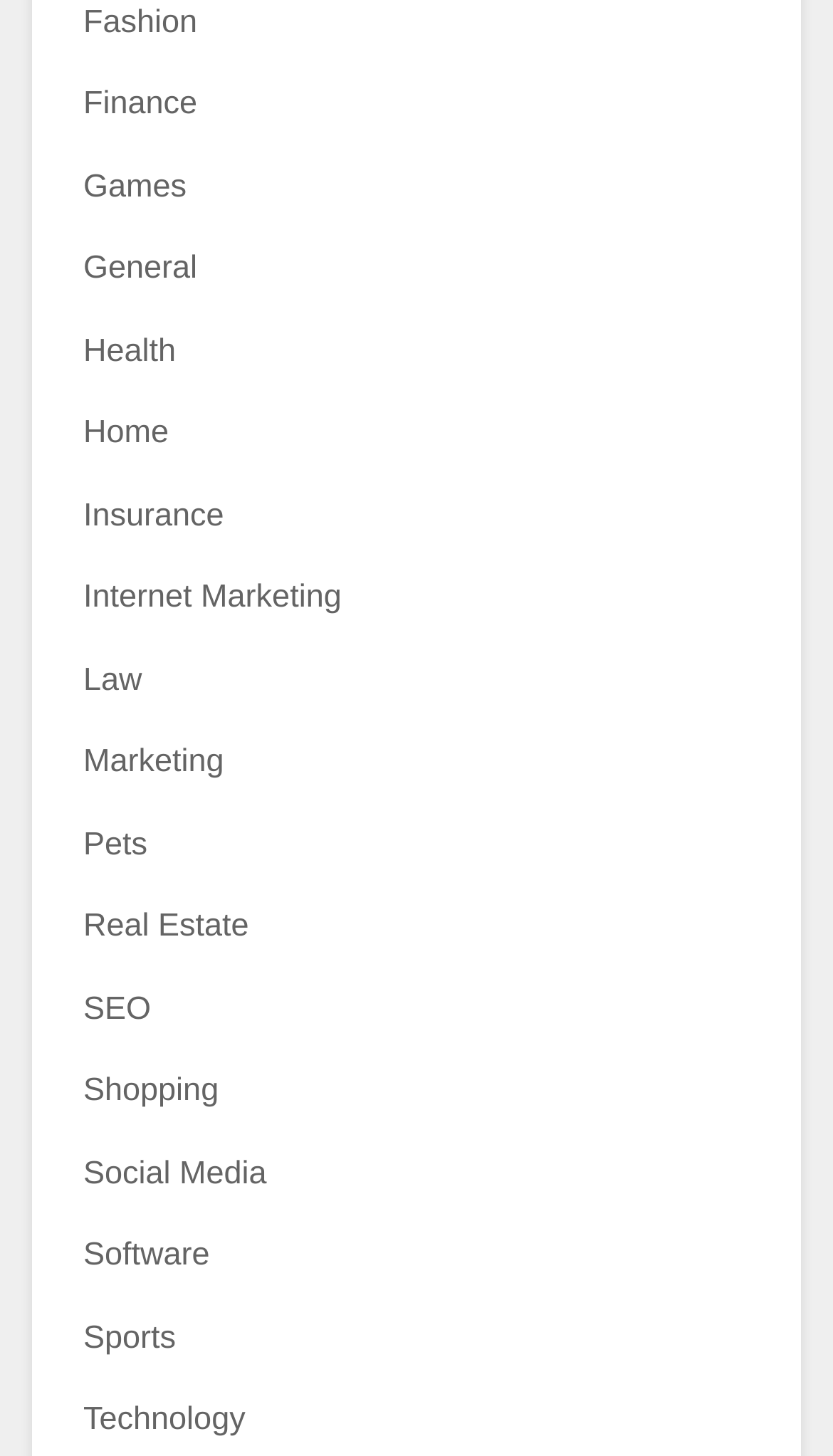From the element description Technology, predict the bounding box coordinates of the UI element. The coordinates must be specified in the format (top-left x, top-left y, bottom-right x, bottom-right y) and should be within the 0 to 1 range.

[0.1, 0.963, 0.295, 0.988]